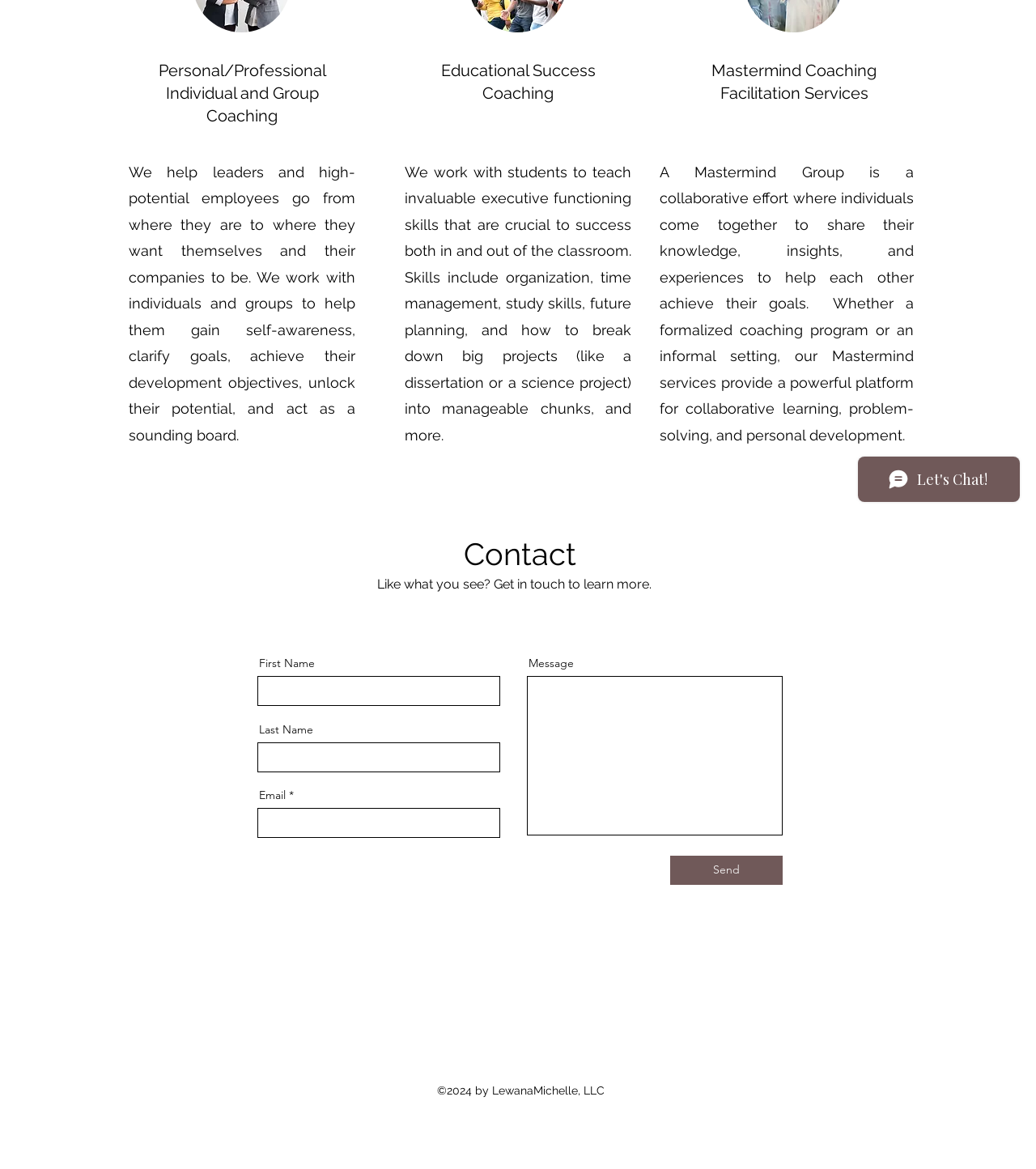Given the webpage screenshot, identify the bounding box of the UI element that matches this description: "name="first-name"".

[0.248, 0.578, 0.483, 0.604]